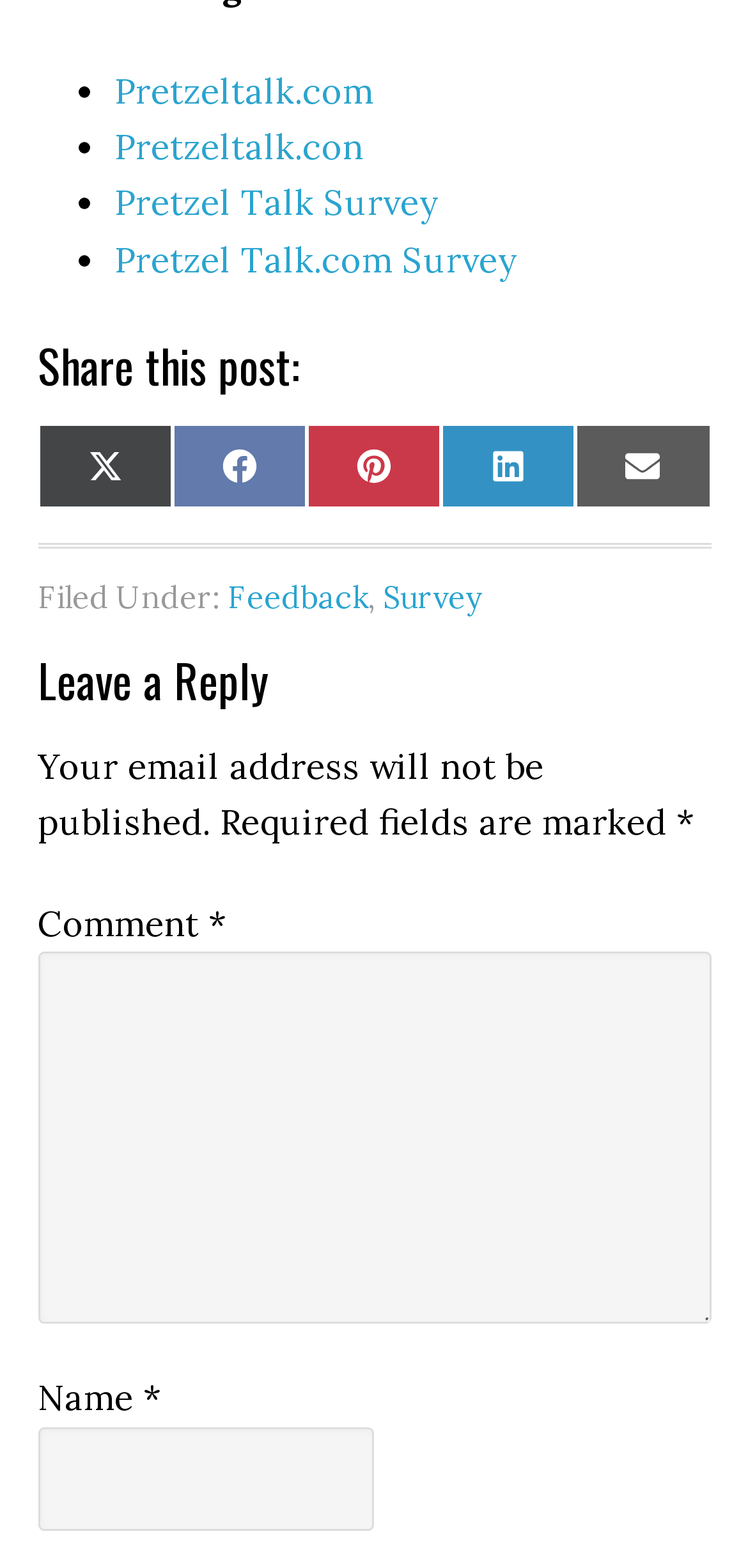Please find the bounding box coordinates of the section that needs to be clicked to achieve this instruction: "Click on Feedback".

[0.304, 0.368, 0.491, 0.392]